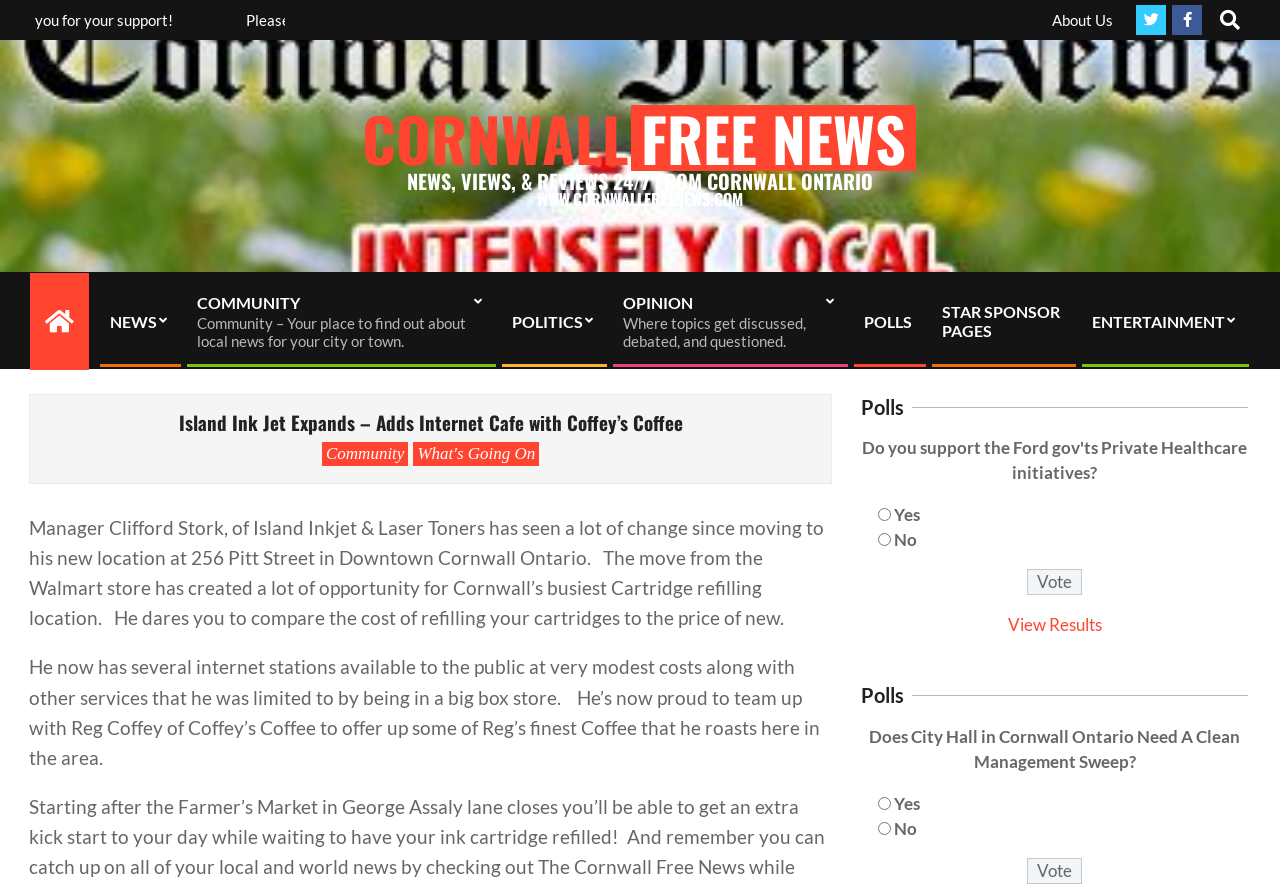Please specify the bounding box coordinates for the clickable region that will help you carry out the instruction: "Go to About Us page".

[0.822, 0.012, 0.87, 0.032]